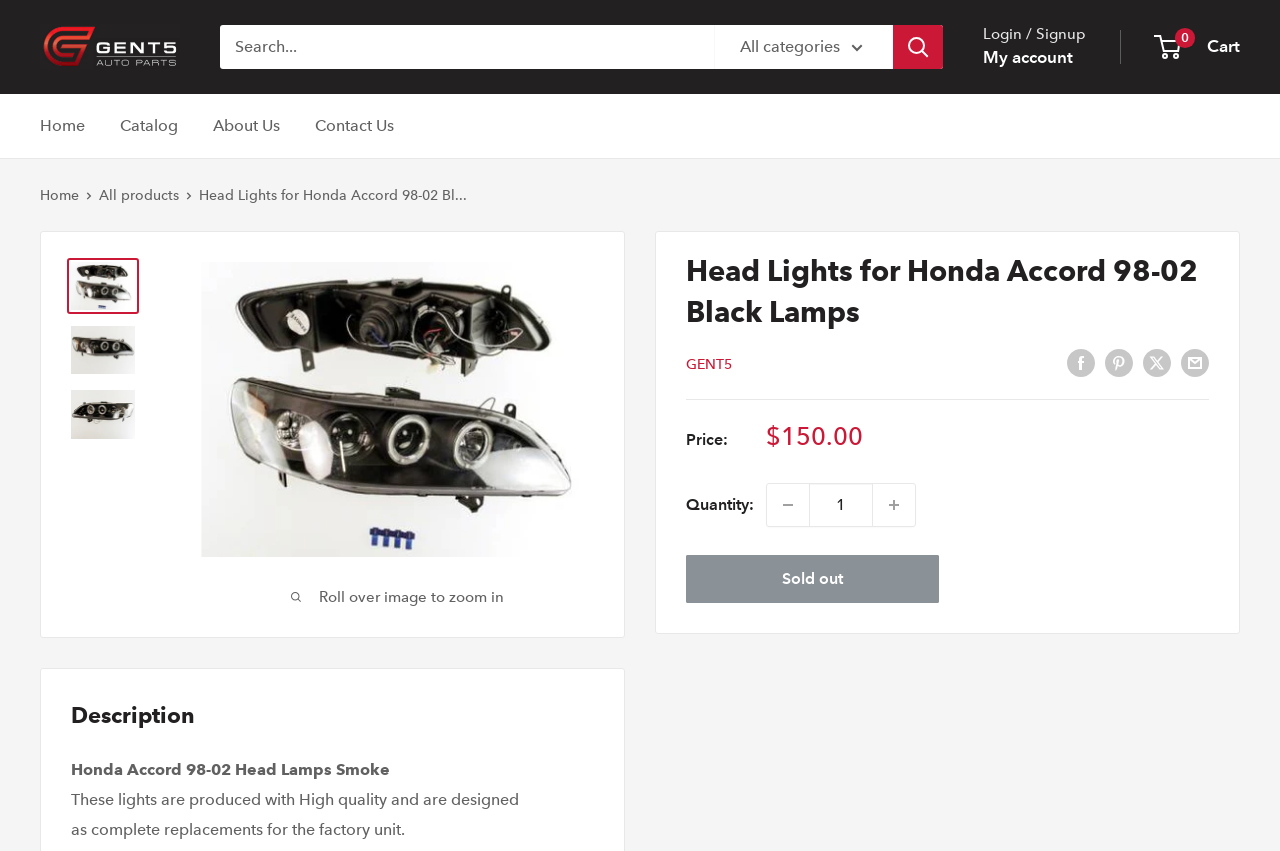Locate the bounding box coordinates of the clickable area needed to fulfill the instruction: "Increase product quantity".

[0.682, 0.569, 0.715, 0.618]